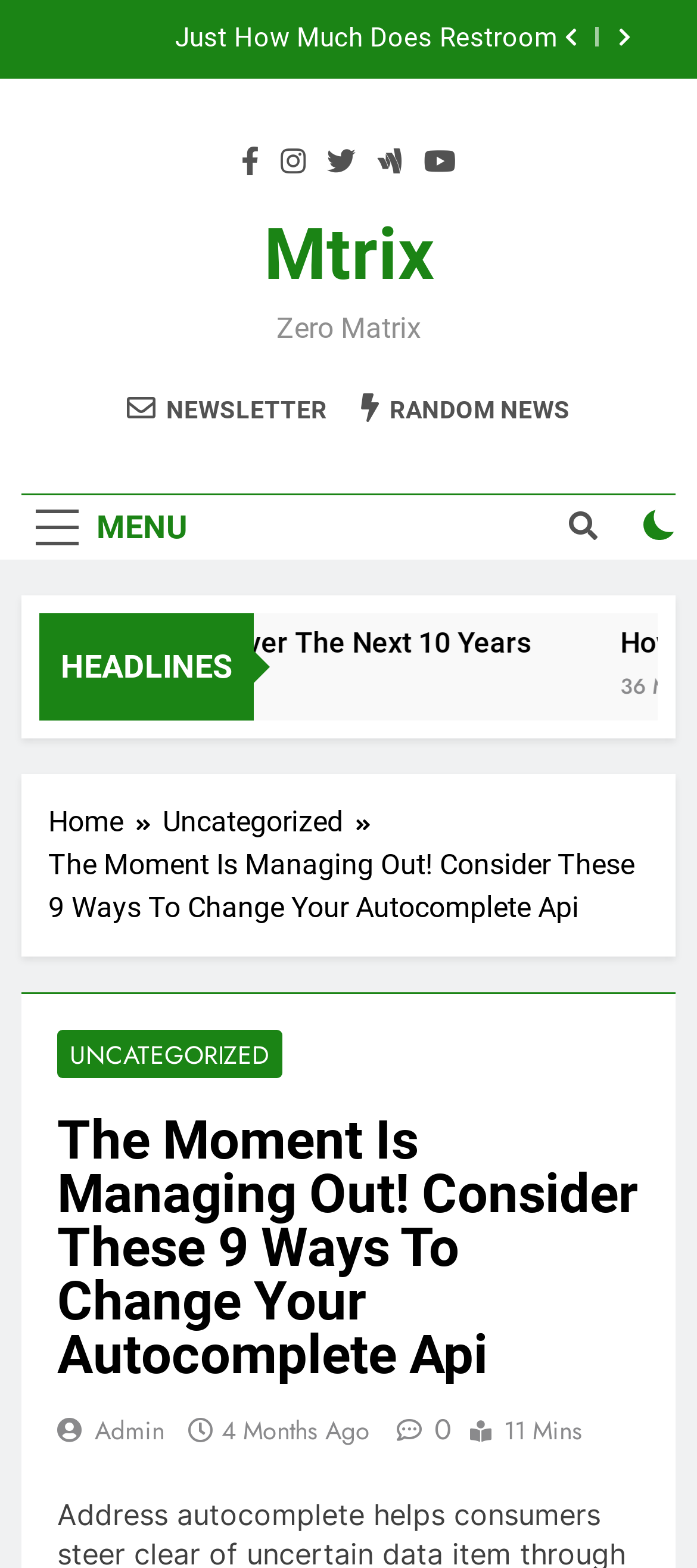How many buttons are in the top-right corner?
Please provide a single word or phrase answer based on the image.

3